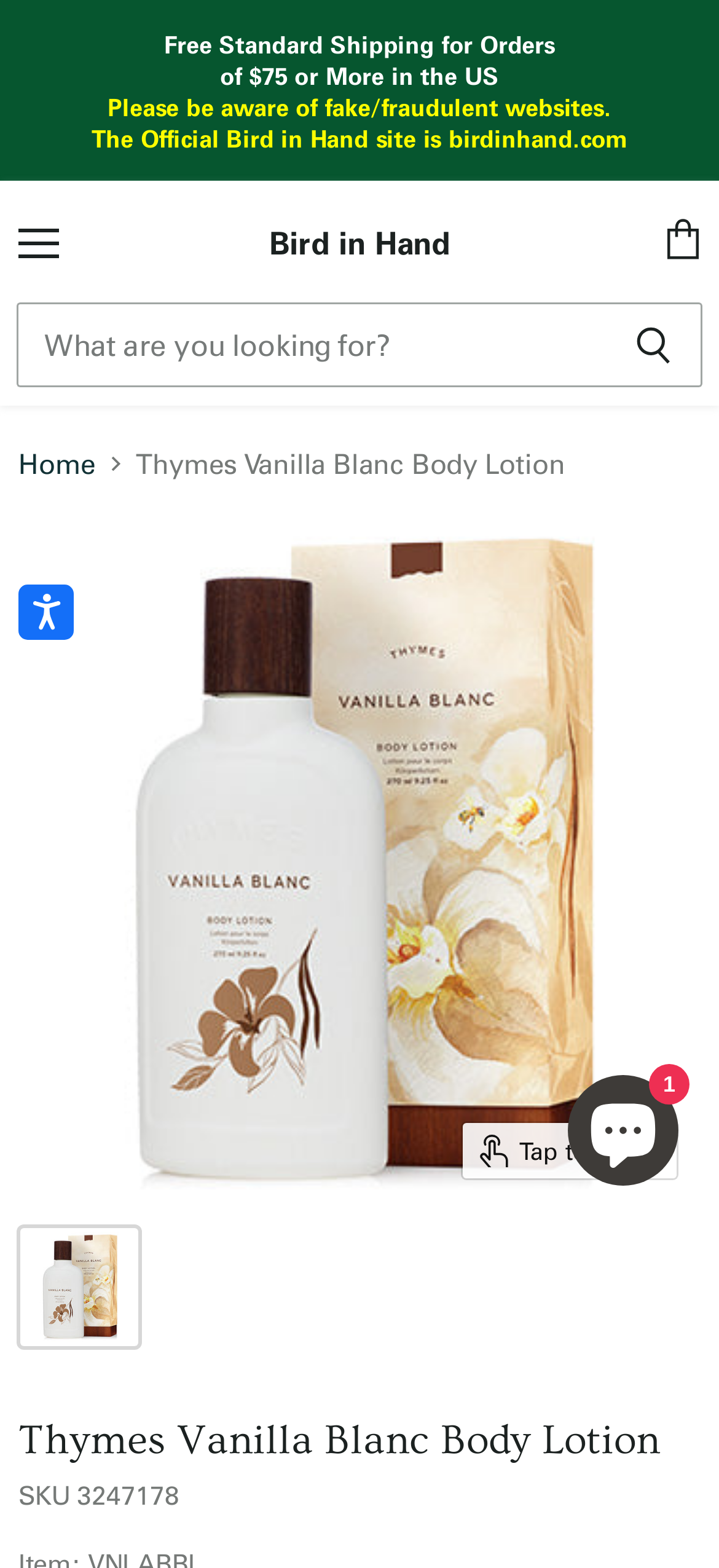Please identify the coordinates of the bounding box that should be clicked to fulfill this instruction: "Zoom in on the product image".

[0.642, 0.716, 0.94, 0.751]